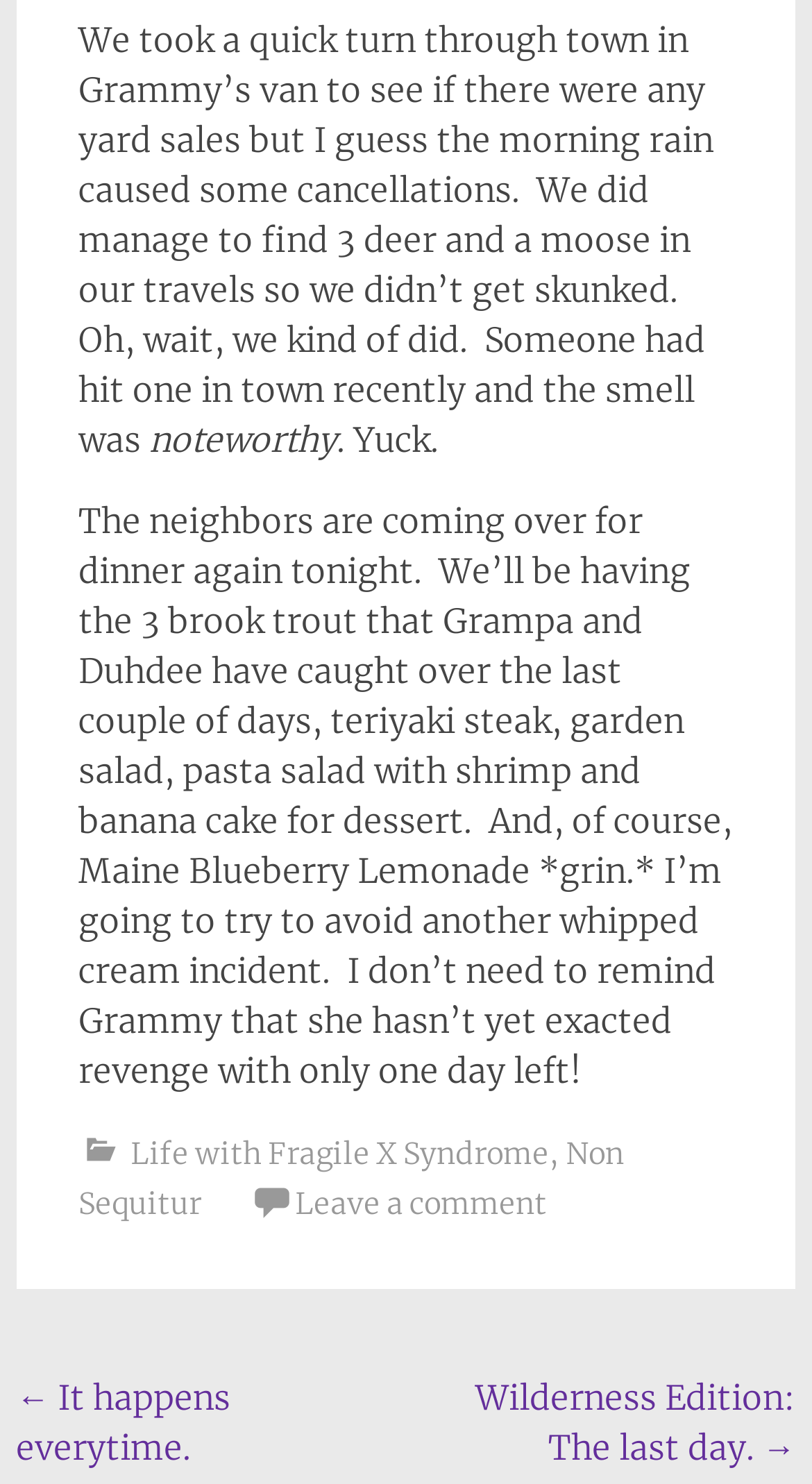Specify the bounding box coordinates (top-left x, top-left y, bottom-right x, bottom-right y) of the UI element in the screenshot that matches this description: Life with Fragile X Syndrome

[0.161, 0.765, 0.676, 0.79]